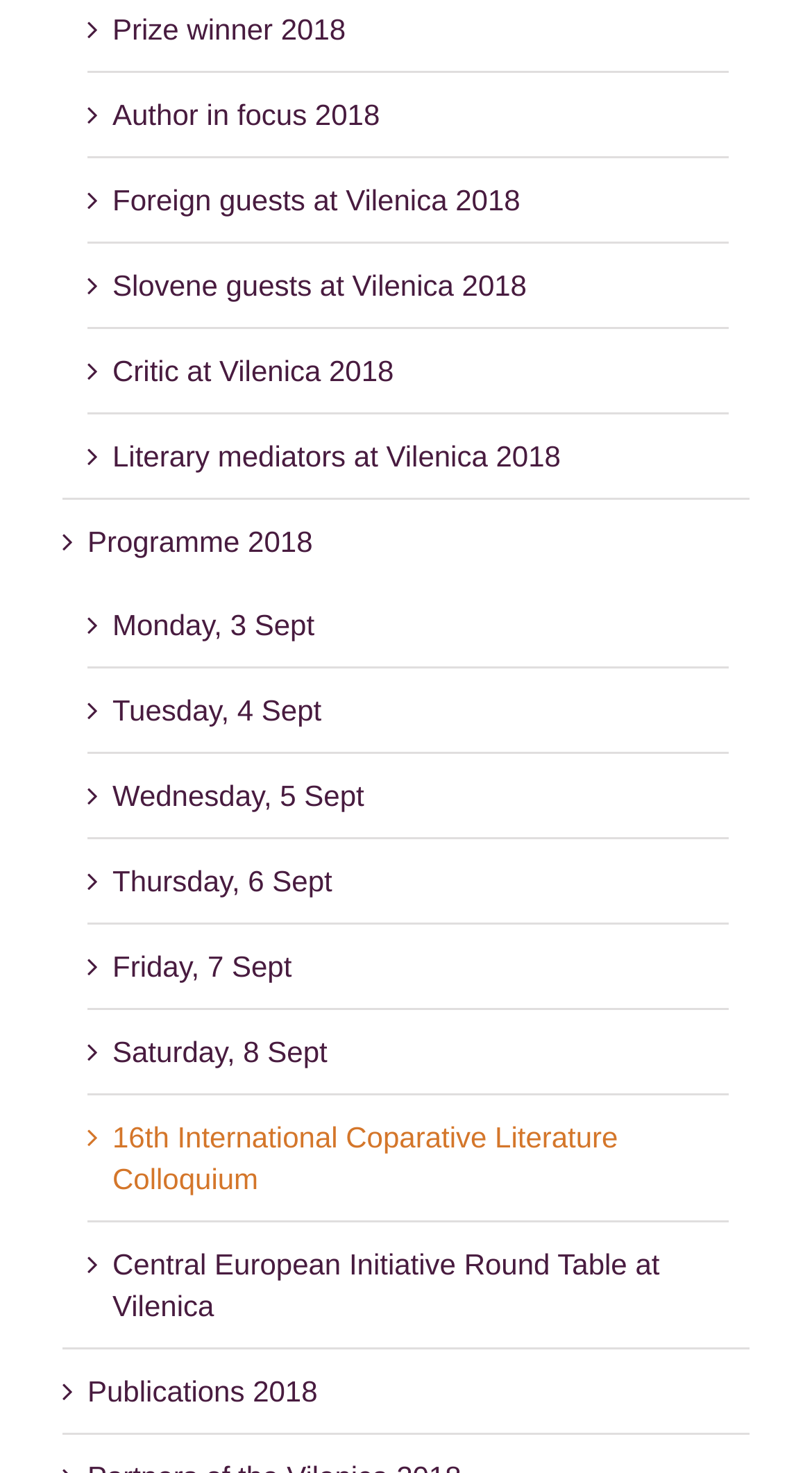Given the element description, predict the bounding box coordinates in the format (top-left x, top-left y, bottom-right x, bottom-right y). Make sure all values are between 0 and 1. Here is the element description: Wednesday, 5 Sept

[0.138, 0.528, 0.448, 0.551]